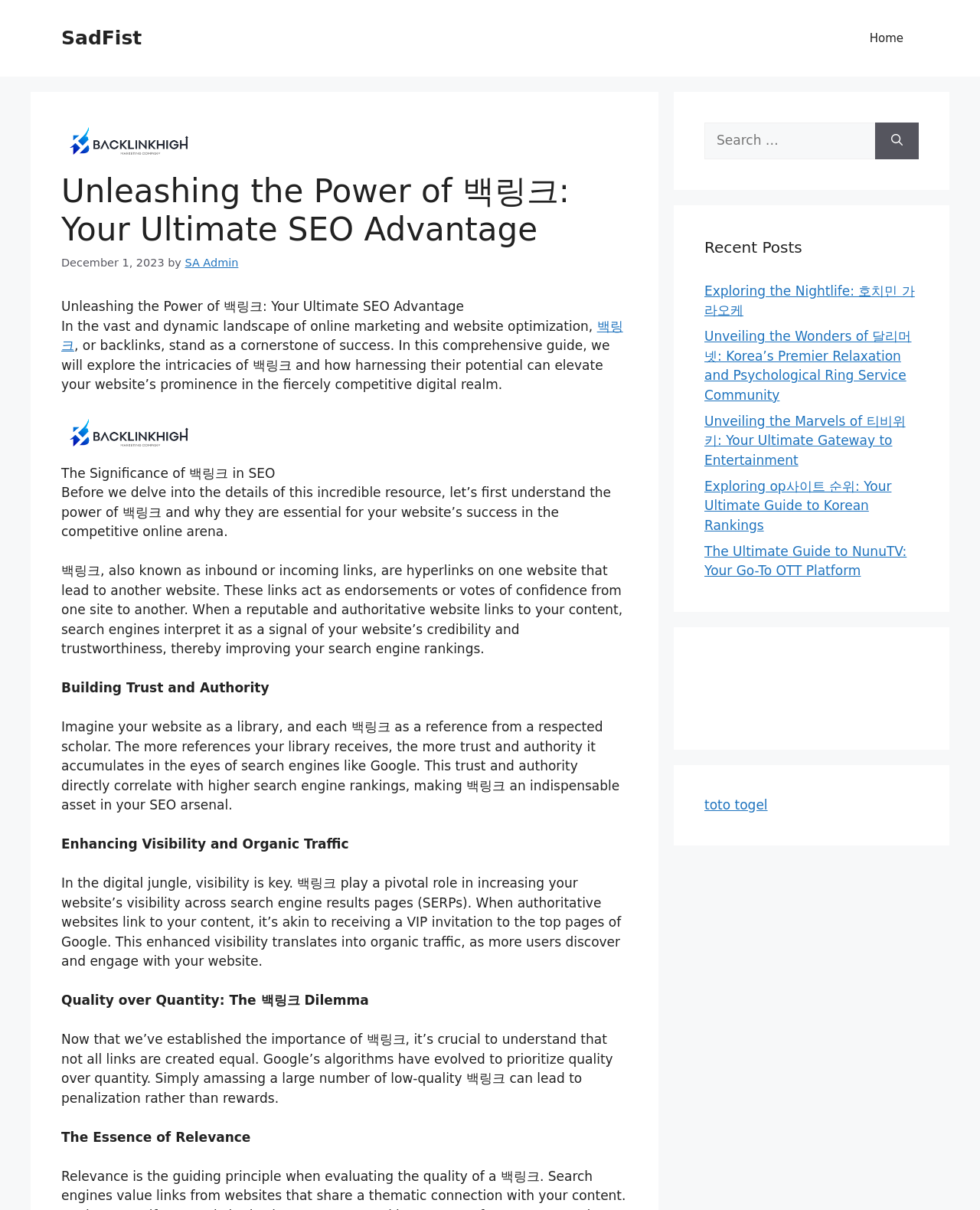Determine the bounding box coordinates of the section I need to click to execute the following instruction: "Click the 'Home' link". Provide the coordinates as four float numbers between 0 and 1, i.e., [left, top, right, bottom].

[0.872, 0.013, 0.938, 0.051]